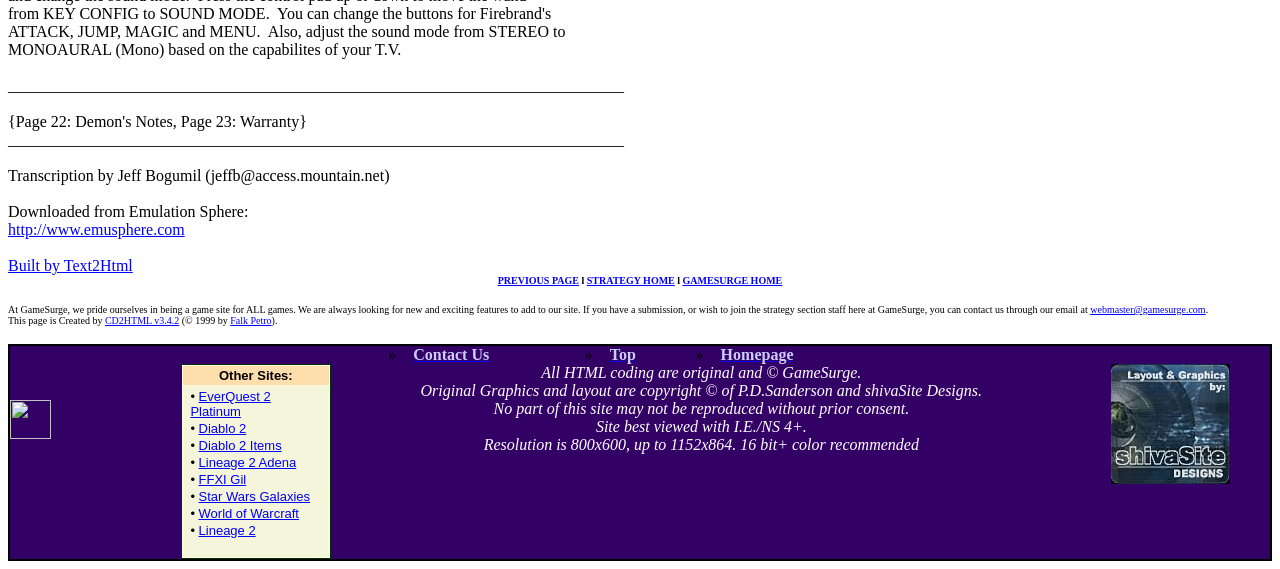How many other sites are listed?
Answer the question in as much detail as possible.

The number of other sites listed can be found by counting the links in the 'Other Sites' section, which are 'EverQuest 2 Platinum', 'Diablo 2', 'Diablo 2 Items', 'Lineage 2 Adena', 'FFXI Gil', 'Star Wars Galaxies', 'World of Warcraft', 'Lineage 2'.